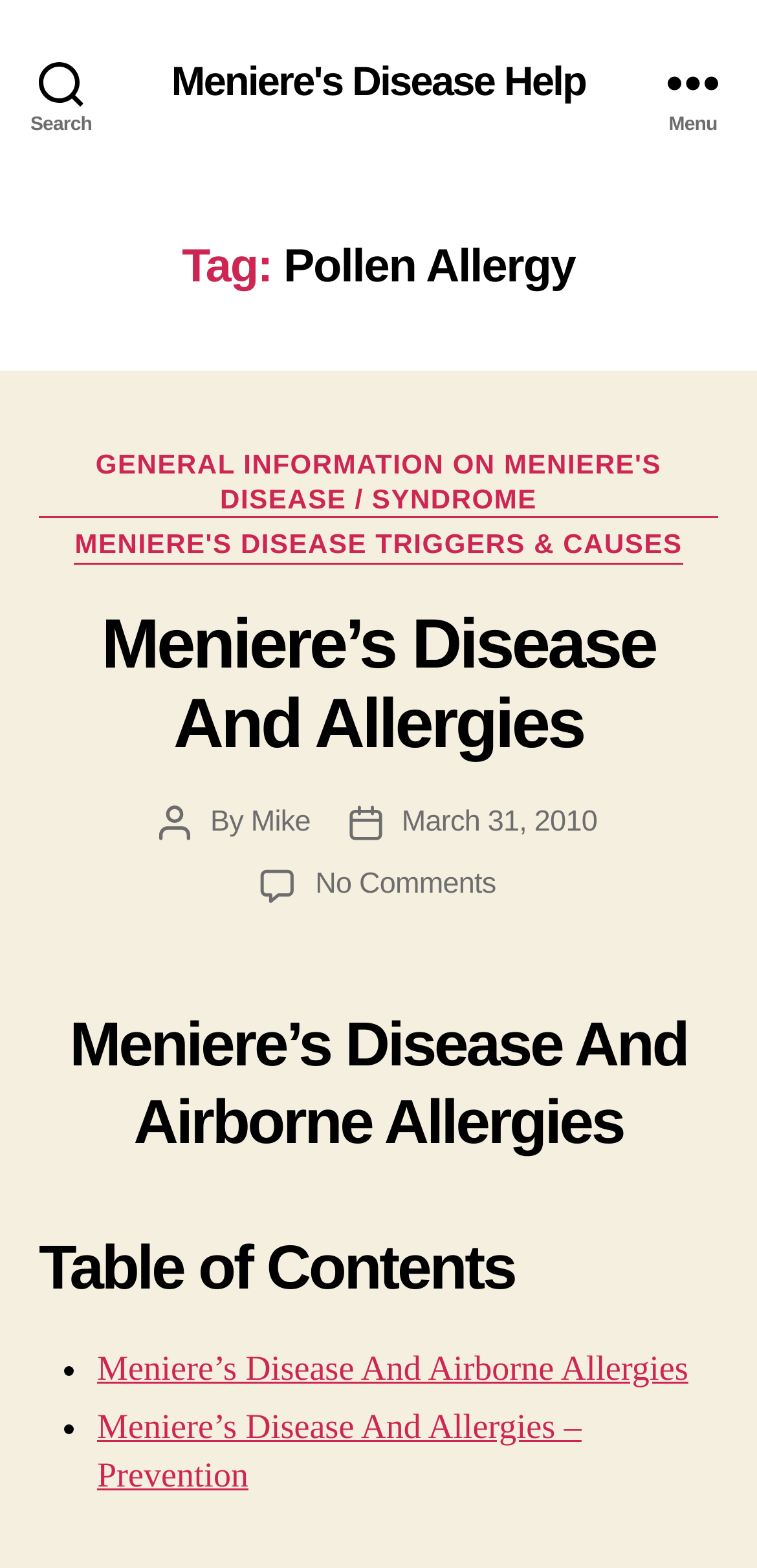Identify the bounding box coordinates of the region that should be clicked to execute the following instruction: "View post by Mike".

[0.331, 0.513, 0.41, 0.534]